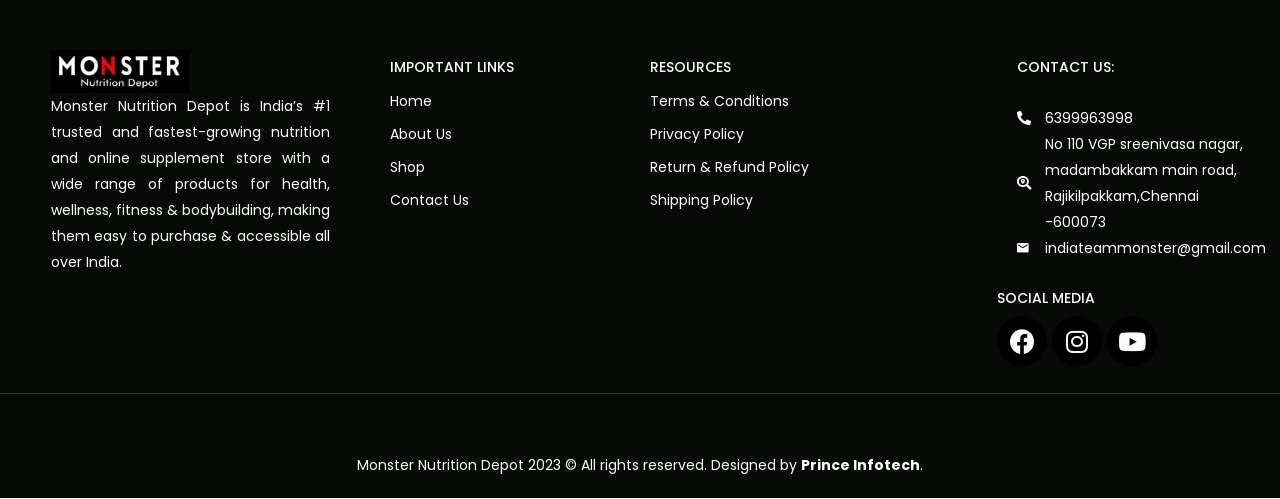Identify the bounding box coordinates of the part that should be clicked to carry out this instruction: "Click on Home".

[0.305, 0.182, 0.338, 0.222]